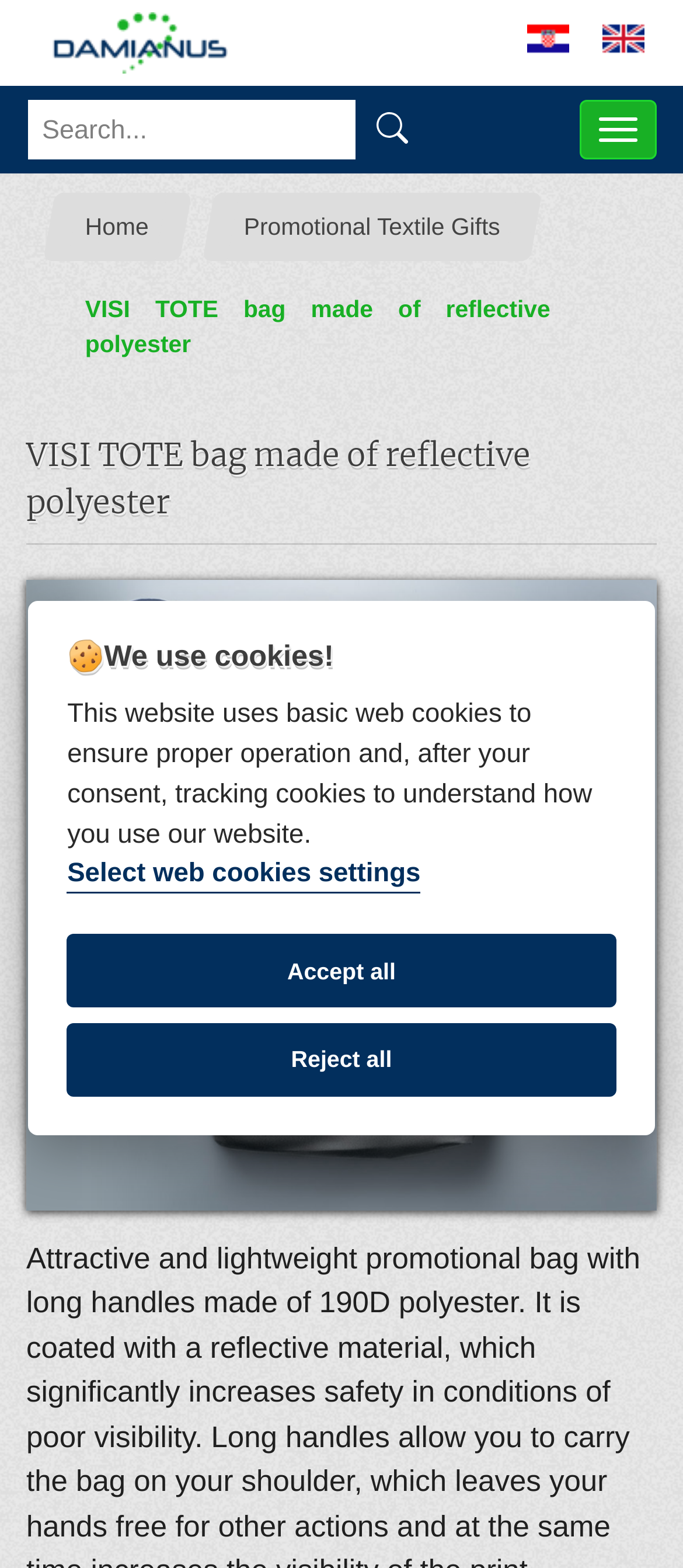Specify the bounding box coordinates of the area to click in order to follow the given instruction: "View promotional textile gifts."

[0.322, 0.123, 0.767, 0.167]